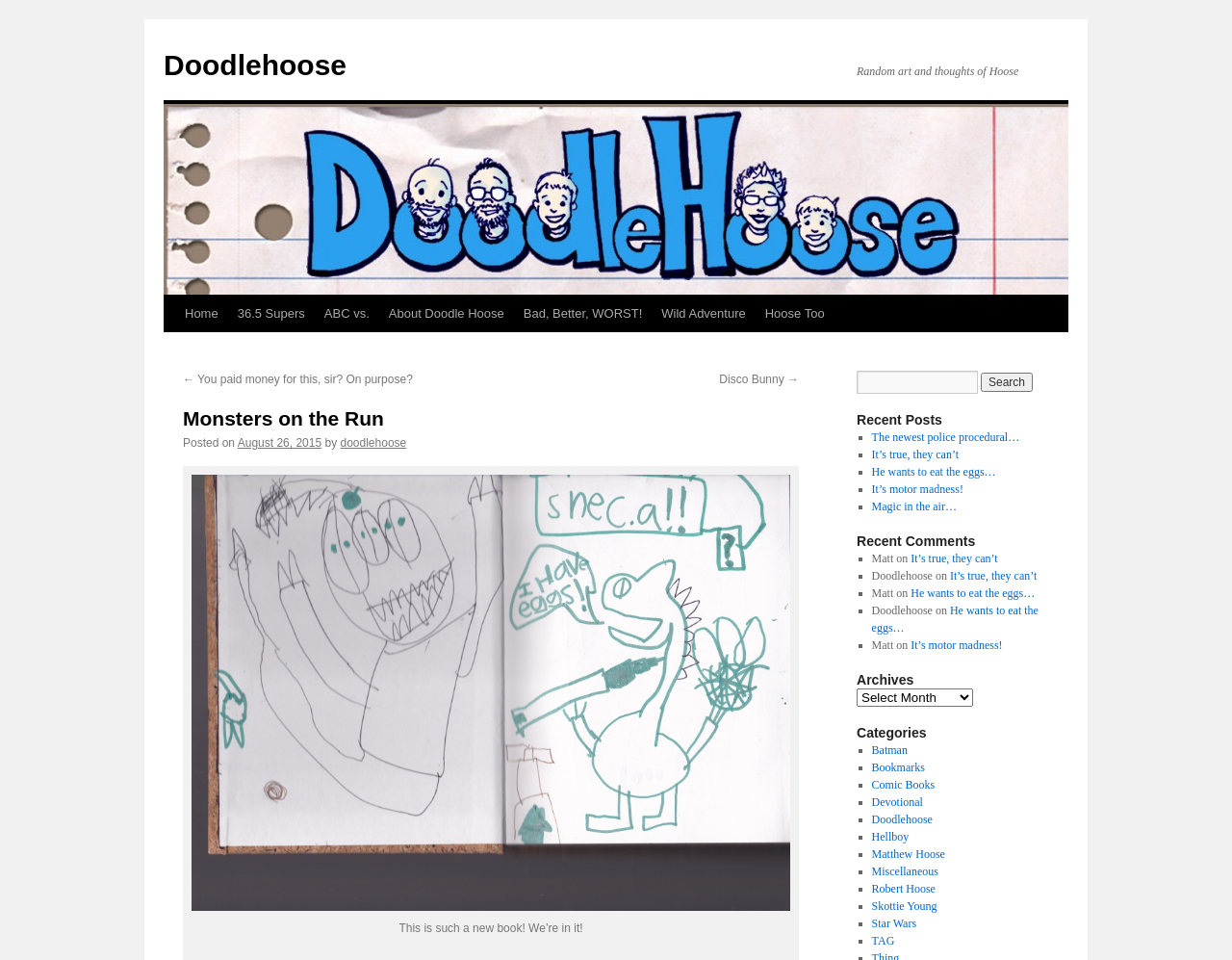Pinpoint the bounding box coordinates of the area that should be clicked to complete the following instruction: "Read the post 'Monsters on the Run'". The coordinates must be given as four float numbers between 0 and 1, i.e., [left, top, right, bottom].

[0.148, 0.422, 0.648, 0.45]